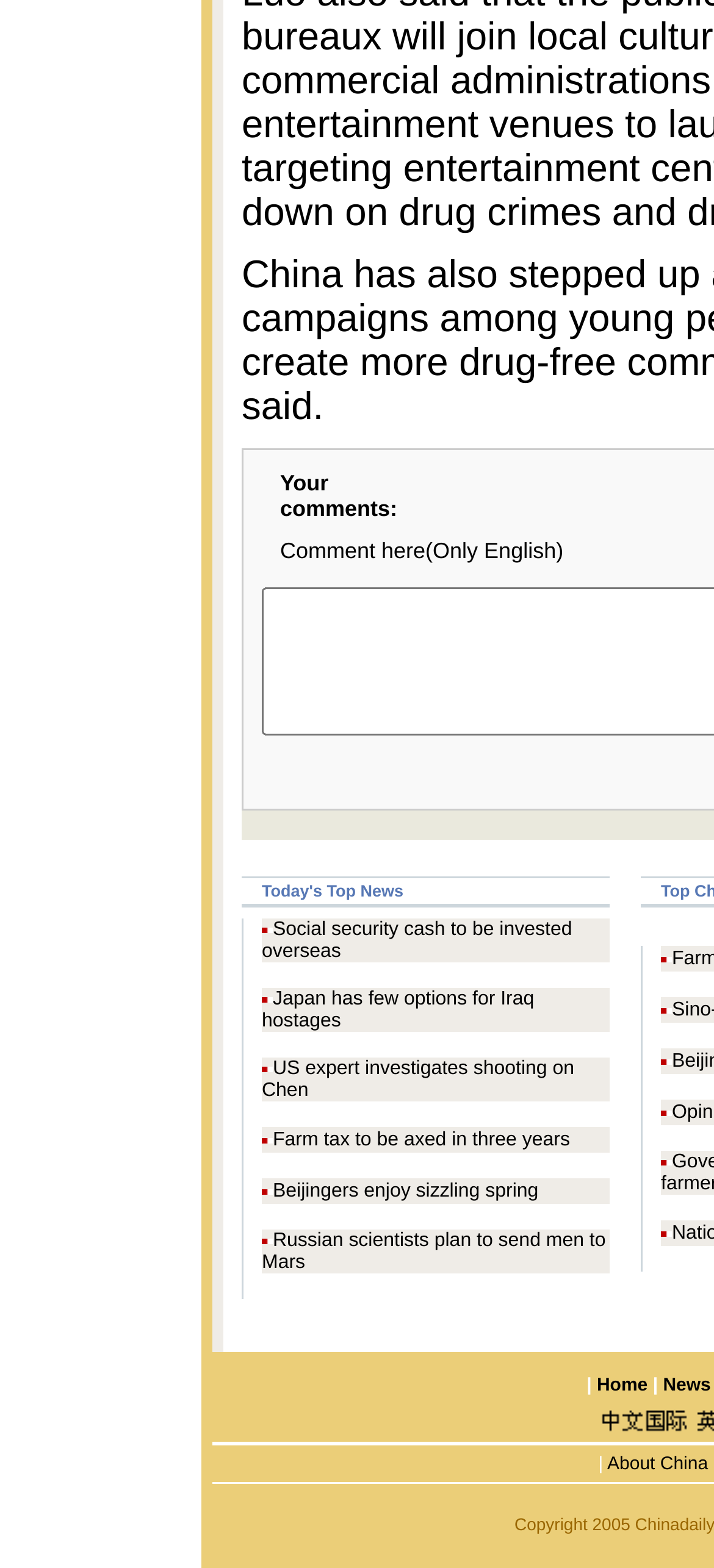What is the title of the first news article?
Refer to the image and answer the question using a single word or phrase.

Social security cash to be invested overseas